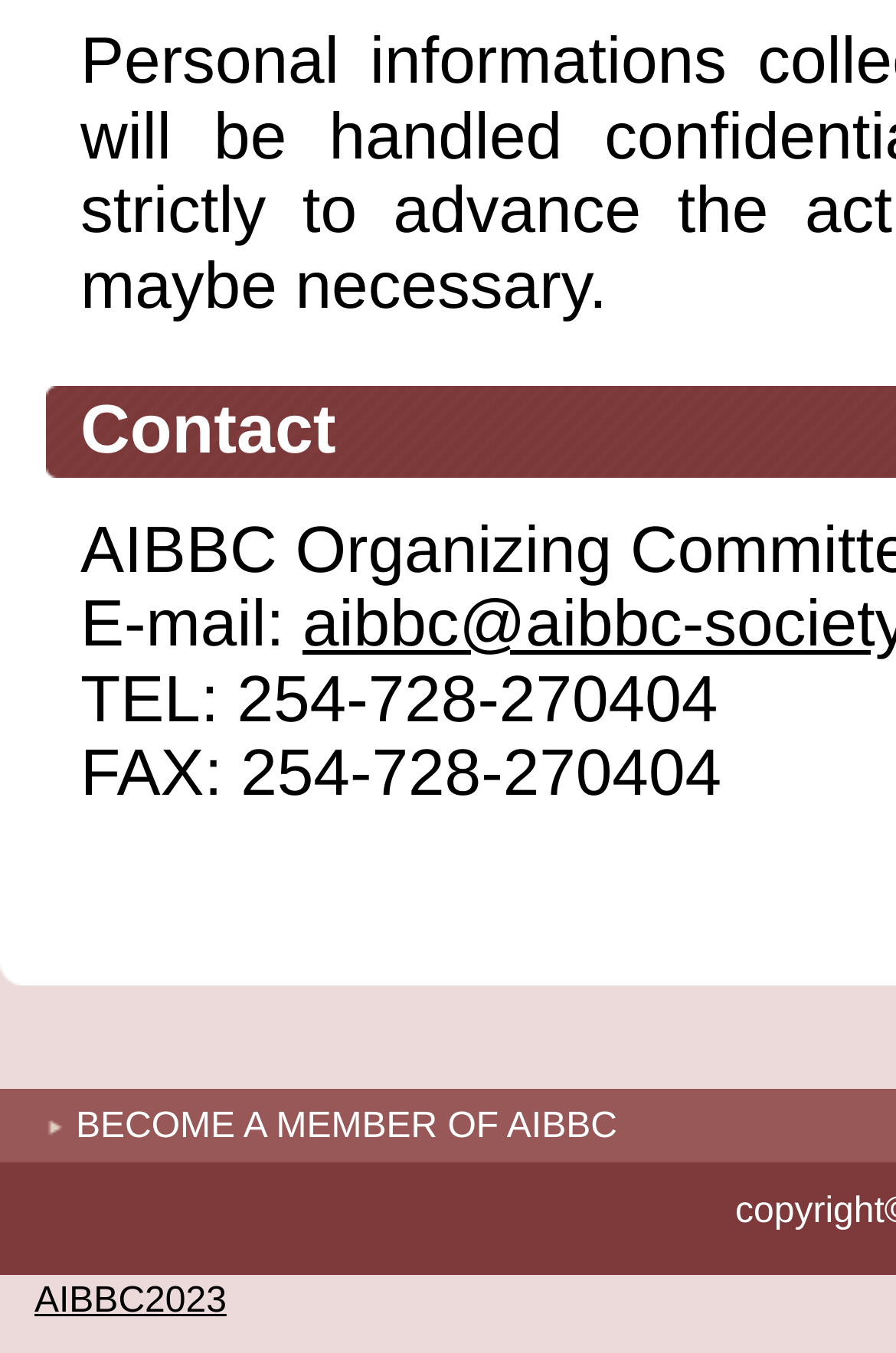Locate the bounding box for the described UI element: "AIBBC2023". Ensure the coordinates are four float numbers between 0 and 1, formatted as [left, top, right, bottom].

[0.038, 0.947, 0.253, 0.976]